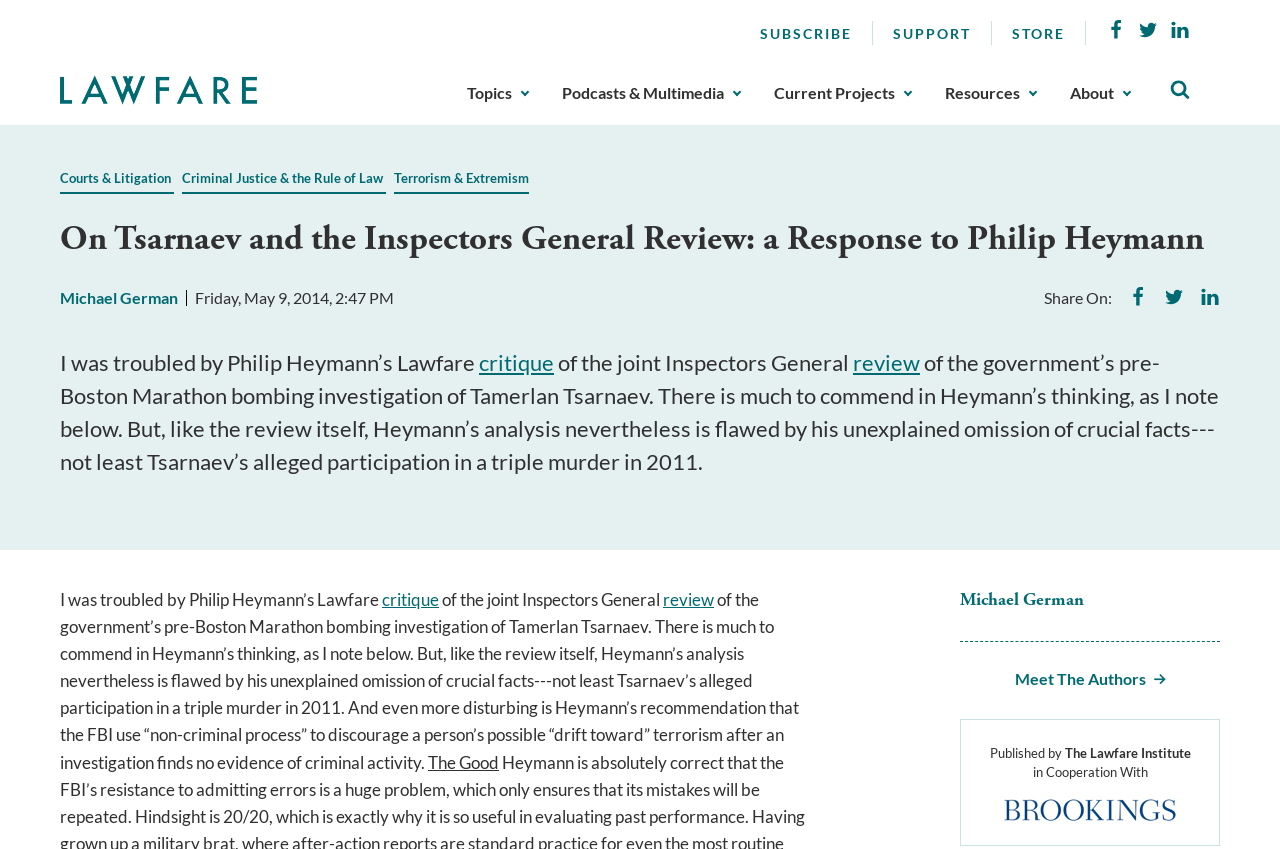Provide the bounding box coordinates of the area you need to click to execute the following instruction: "View the Topics navigation".

[0.365, 0.099, 0.413, 0.121]